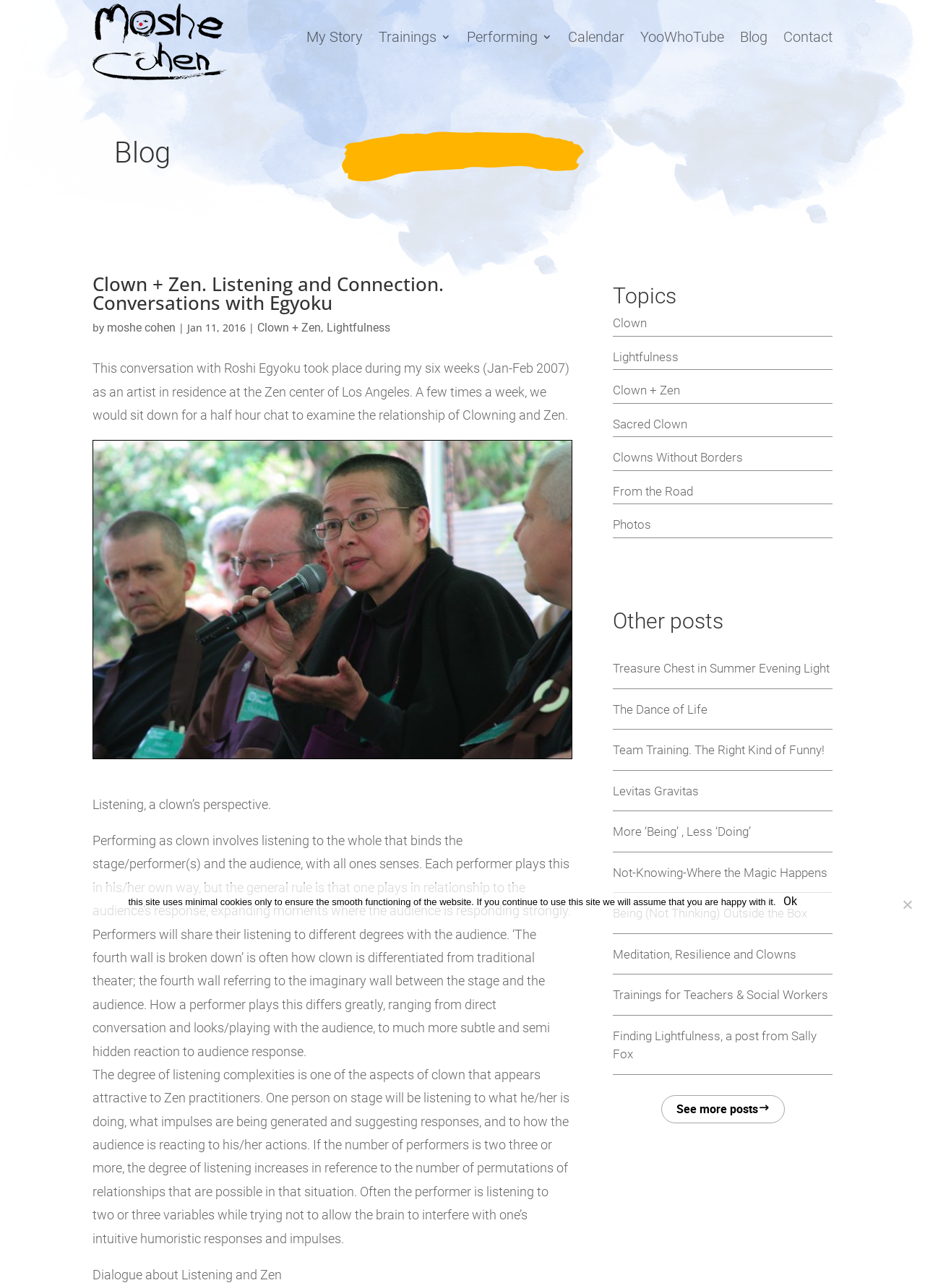Locate the bounding box coordinates of the region to be clicked to comply with the following instruction: "Explore the topic 'Clown + Zen'". The coordinates must be four float numbers between 0 and 1, in the form [left, top, right, bottom].

[0.663, 0.297, 0.735, 0.309]